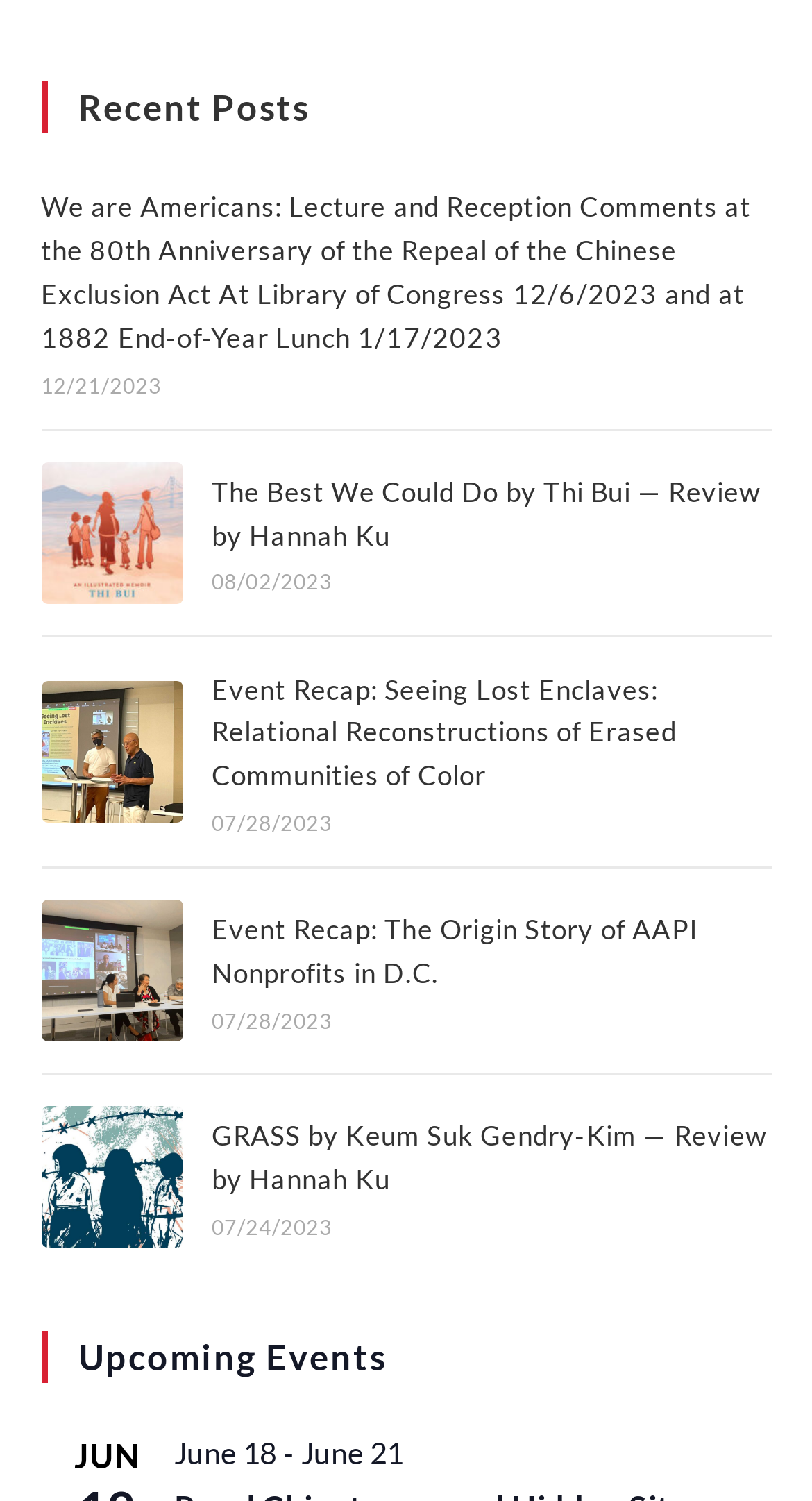What is the title of the first post?
Using the visual information, reply with a single word or short phrase.

We are Americans